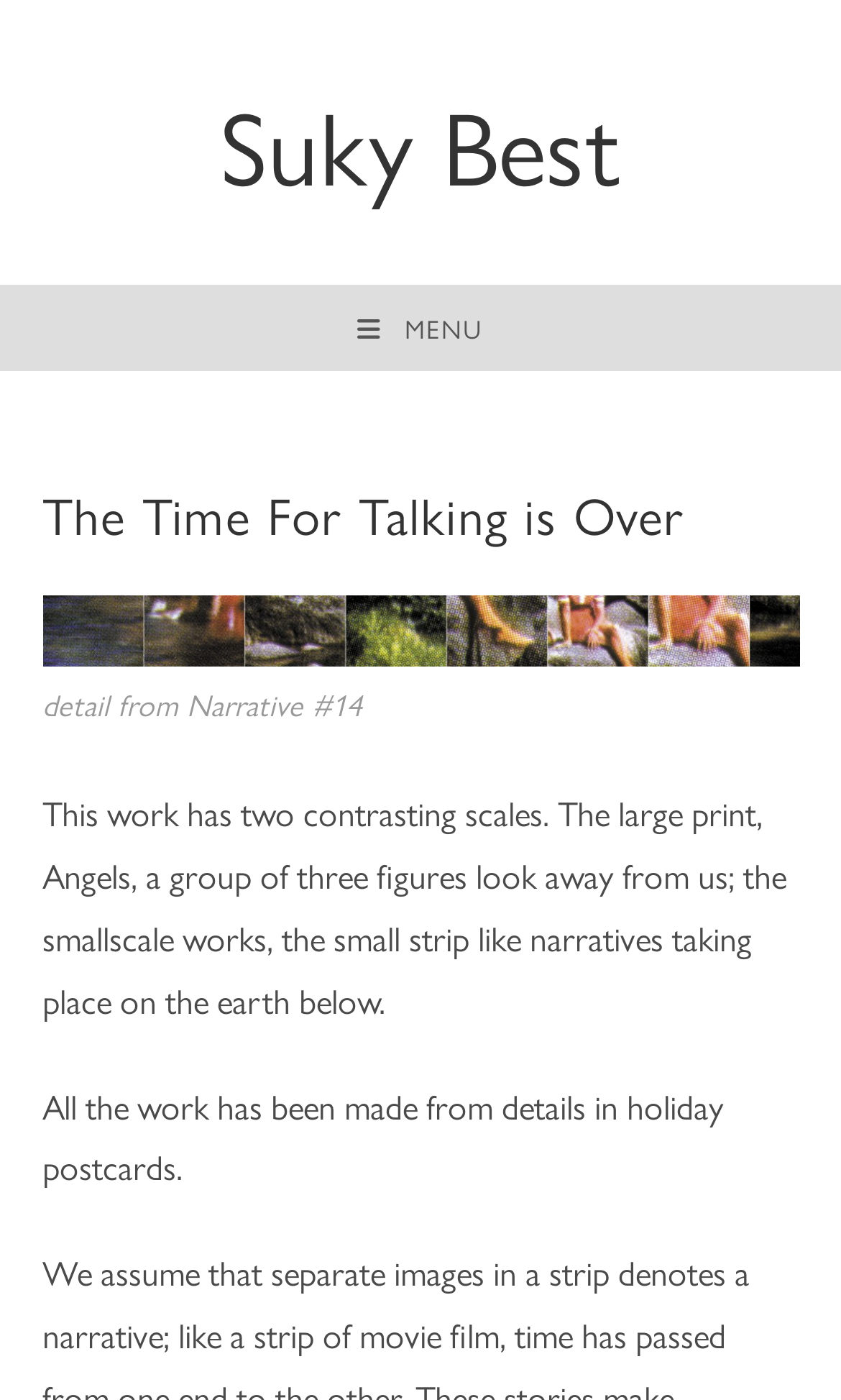Provide the bounding box coordinates in the format (top-left x, top-left y, bottom-right x, bottom-right y). All values are floating point numbers between 0 and 1. Determine the bounding box coordinate of the UI element described as: Menu Close

[0.368, 0.203, 0.632, 0.265]